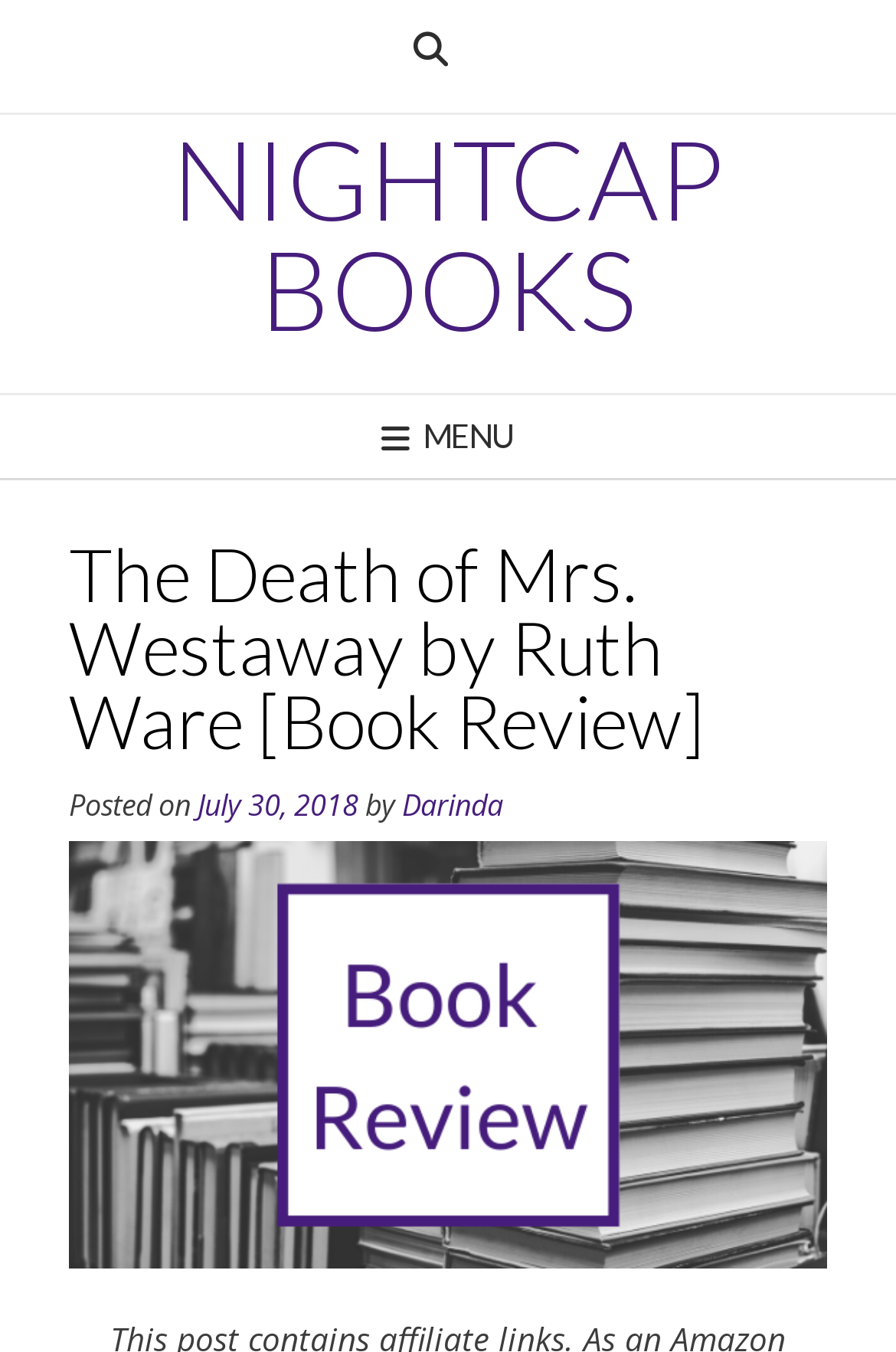Please analyze the image and give a detailed answer to the question:
What is the name of the book being reviewed?

I determined the answer by looking at the heading element with the text 'The Death of Mrs. Westaway by Ruth Ware [Book Review]' which is a prominent element on the webpage, indicating that it is the main topic of the page.